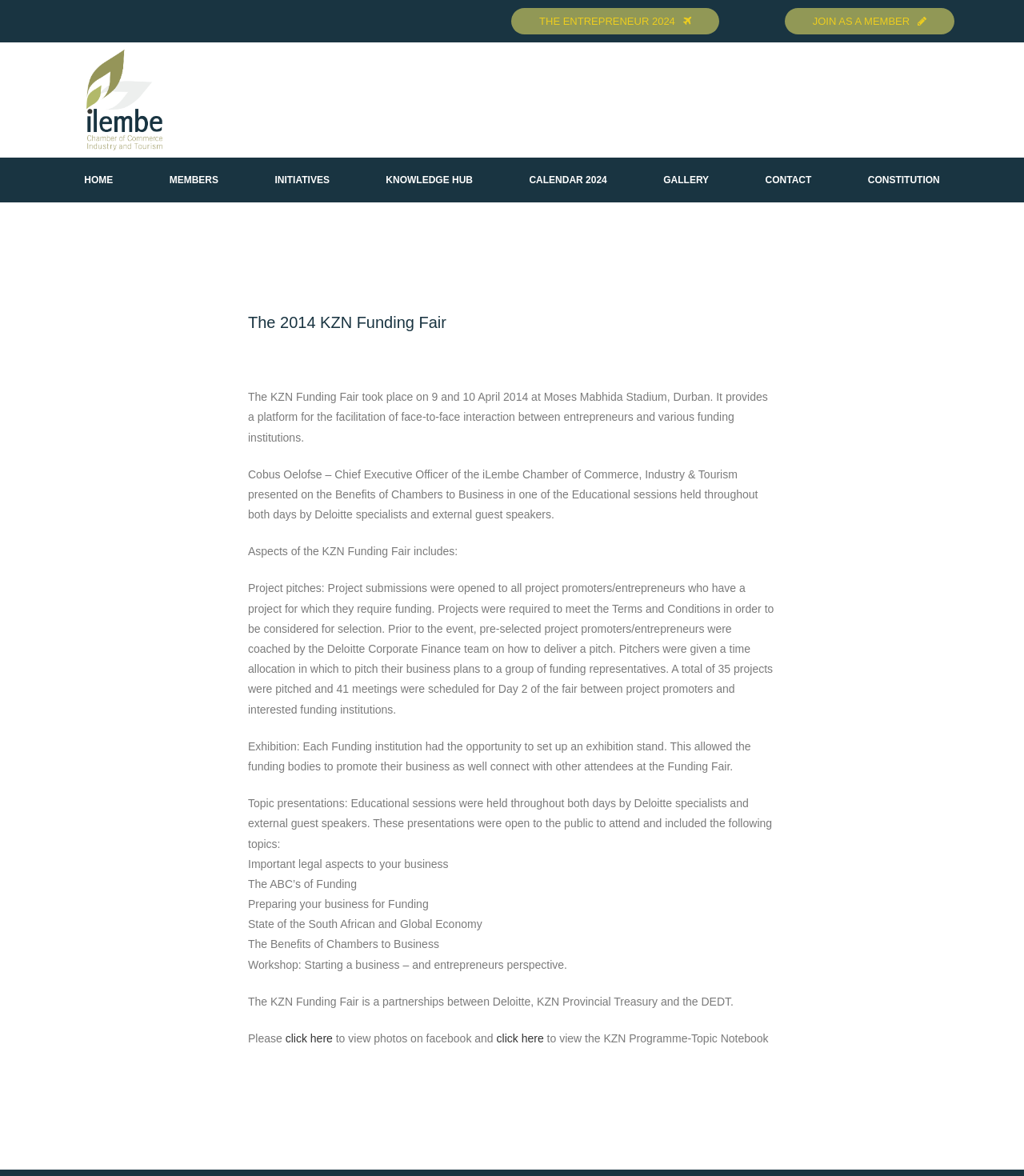Identify the coordinates of the bounding box for the element described below: "INITIATIVES". Return the coordinates as four float numbers between 0 and 1: [left, top, right, bottom].

[0.241, 0.138, 0.349, 0.169]